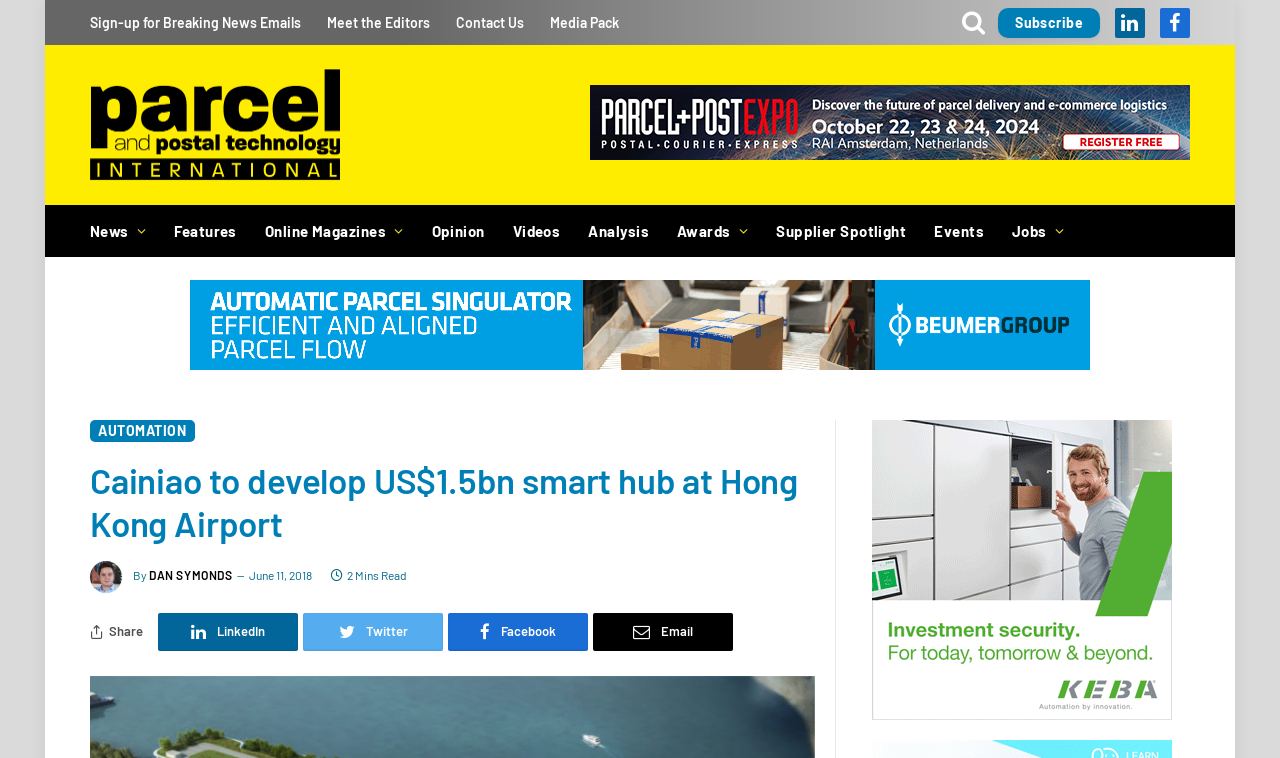Locate the bounding box coordinates of the clickable part needed for the task: "Sign up for breaking news emails".

[0.06, 0.0, 0.245, 0.059]